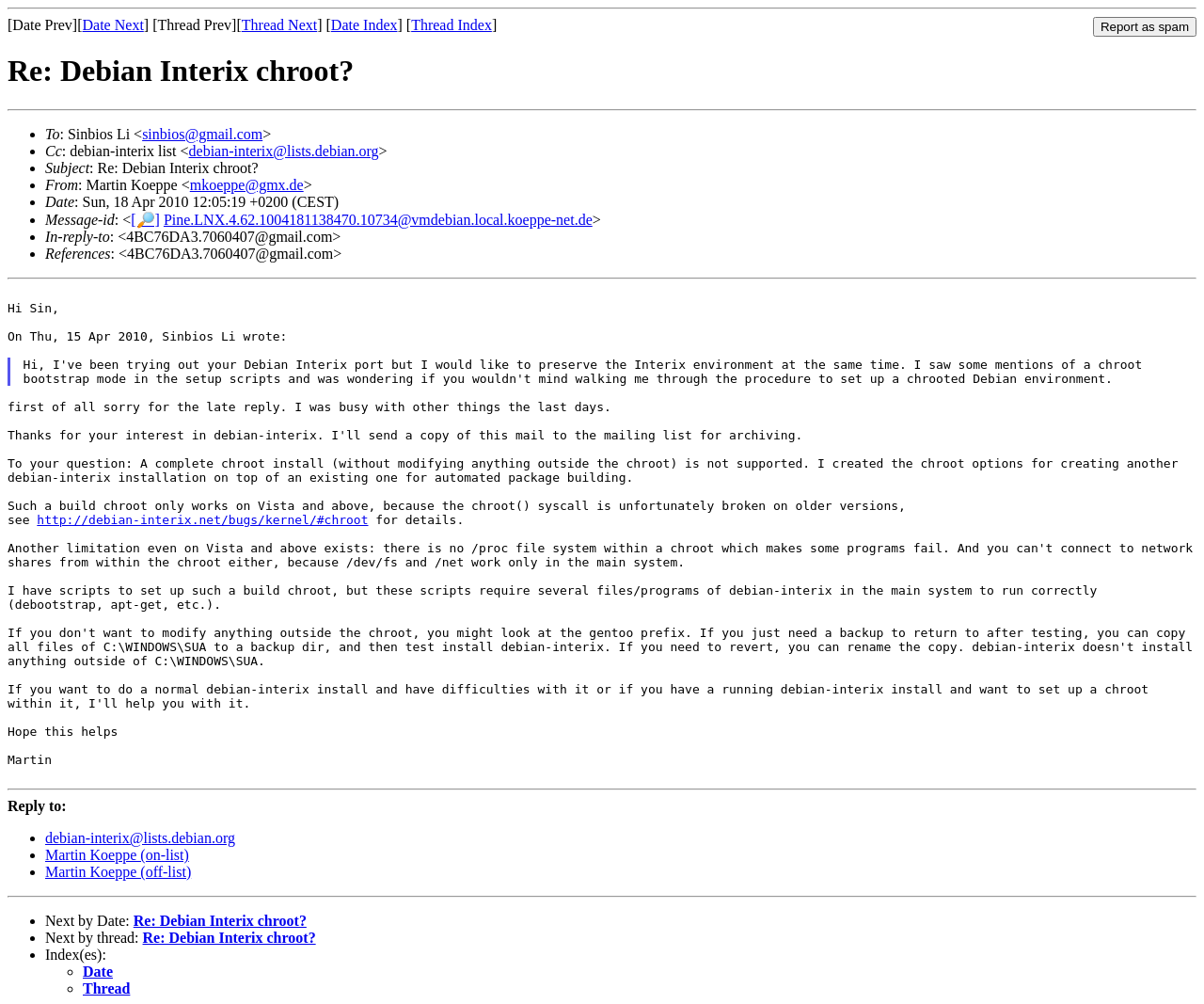Provide an in-depth caption for the contents of the webpage.

This webpage appears to be an email thread or a discussion forum post. At the top, there is a horizontal separator, followed by a button to report the content as spam. Below that, there are links to navigate through the thread, including "Date Prev", "Date Next", "Thread Prev", "Thread Next", "Date Index", and "Thread Index".

The main content of the page is a discussion about Debian Interix chroot. The title of the discussion is "Re: Debian Interix chroot?" and is displayed prominently at the top. Below the title, there is another horizontal separator.

The discussion is divided into sections, each marked by a list marker (•). The first section contains information about the sender and recipient of the email, including their email addresses. The next sections provide details about the email, such as the subject, date, and message ID.

The main body of the email is a response to a question about Debian Interix chroot. The response is divided into paragraphs, with the sender apologizing for the late reply and then providing information about the chroot environment. The text includes mentions of specific scripts and programs, such as debootstrap and apt-get, and discusses limitations of the chroot environment on different versions of Windows.

There are also links to external resources, including a bug report about the chroot syscall on older versions of Windows. The response concludes with the sender offering to provide scripts to set up a build chroot and providing additional information about the Debian Interix installation process.

At the bottom of the page, there is another horizontal separator, followed by a section to reply to the email. This section includes a link to the Debian Interix mailing list.